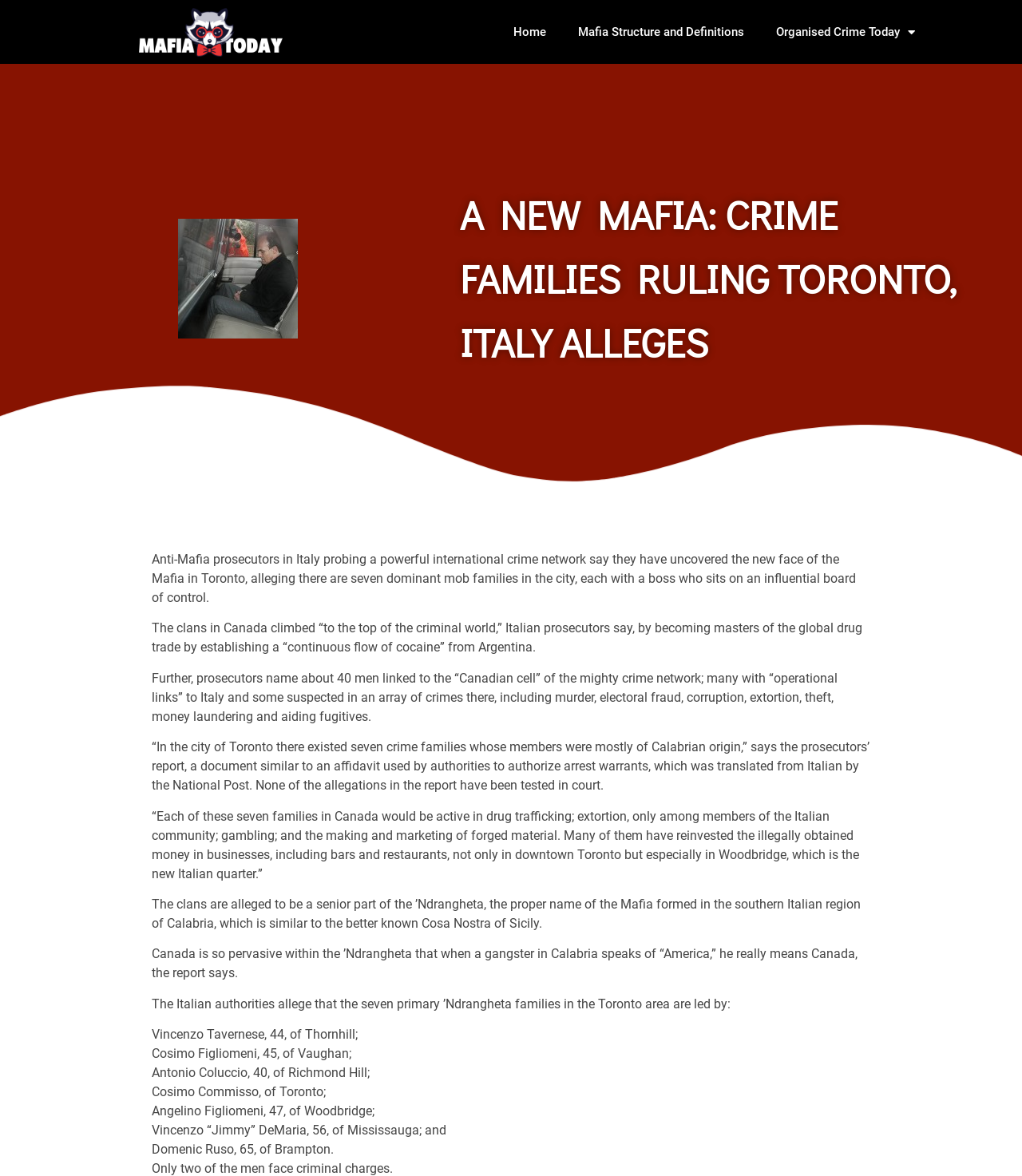Write an elaborate caption that captures the essence of the webpage.

This webpage appears to be a news article about the Mafia in Toronto, Canada. At the top, there are four links: an empty link, "Home", "Mafia Structure and Definitions", and "Organised Crime Today" with a dropdown menu. Below these links, there is a large heading that reads "A NEW MAFIA: CRIME FAMILIES RULING TORONTO, ITALY ALLEGES".

The main content of the article is divided into seven paragraphs of text. The first paragraph explains that Italian prosecutors have uncovered a powerful international crime network in Toronto, alleging that there are seven dominant mob families in the city, each with a boss who sits on an influential board of control. The second paragraph describes how these clans in Canada became masters of the global drug trade by establishing a continuous flow of cocaine from Argentina.

The following paragraphs provide more details about the alleged crimes, including murder, electoral fraud, corruption, extortion, theft, money laundering, and aiding fugitives. The article also mentions that the seven crime families in Canada are allegedly part of the 'Ndrangheta, a Mafia organization from the southern Italian region of Calabria.

The final paragraphs list the names of the alleged leaders of the seven primary 'Ndrangheta families in the Toronto area, including Vincenzo Tavernese, Cosimo Figliomeni, Antonio Coluccio, Cosimo Commisso, Angelino Figliomeni, Vincenzo "Jimmy" DeMaria, and Domenic Ruso.